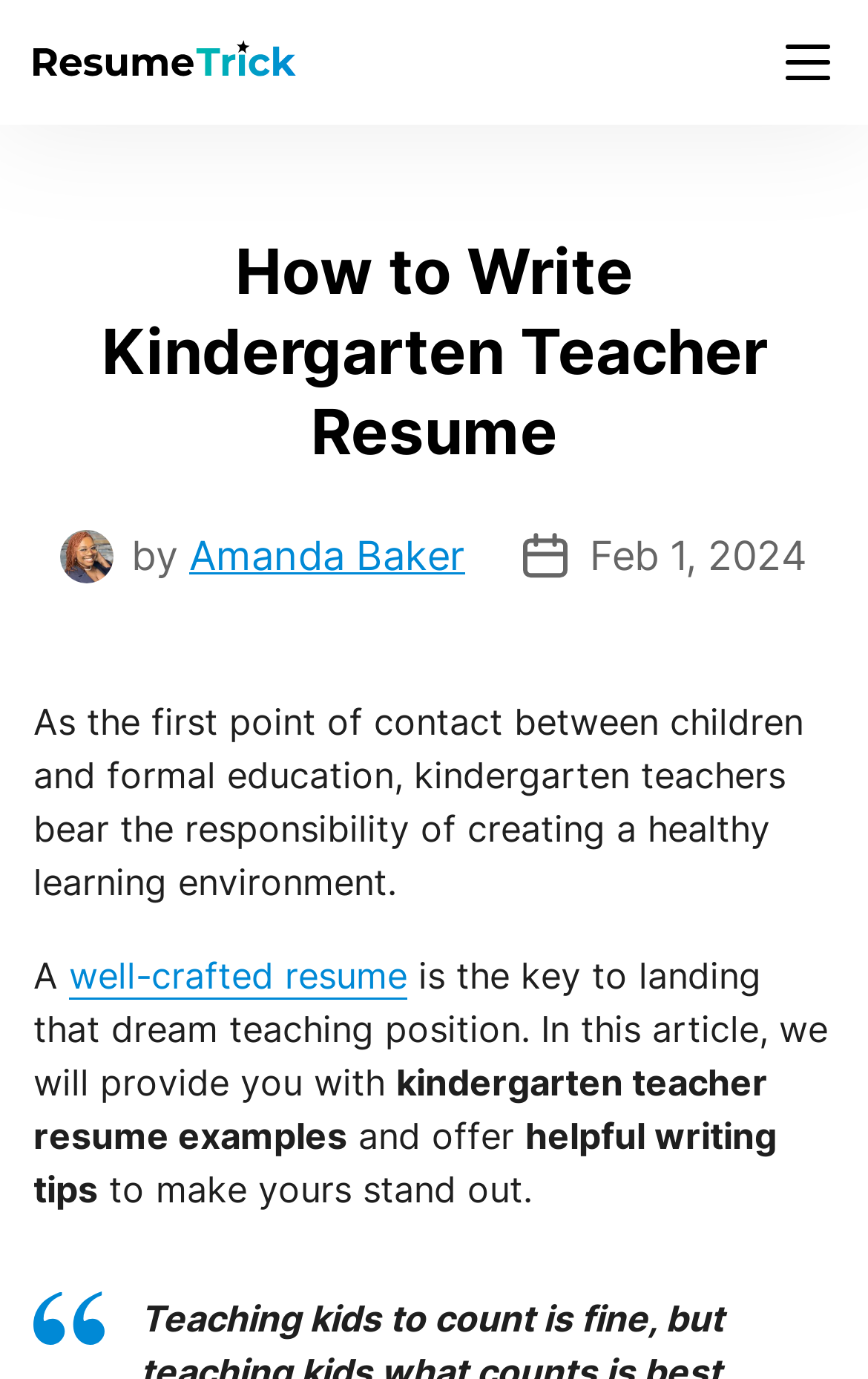From the element description: "well-crafted resume", extract the bounding box coordinates of the UI element. The coordinates should be expressed as four float numbers between 0 and 1, in the order [left, top, right, bottom].

[0.079, 0.691, 0.469, 0.725]